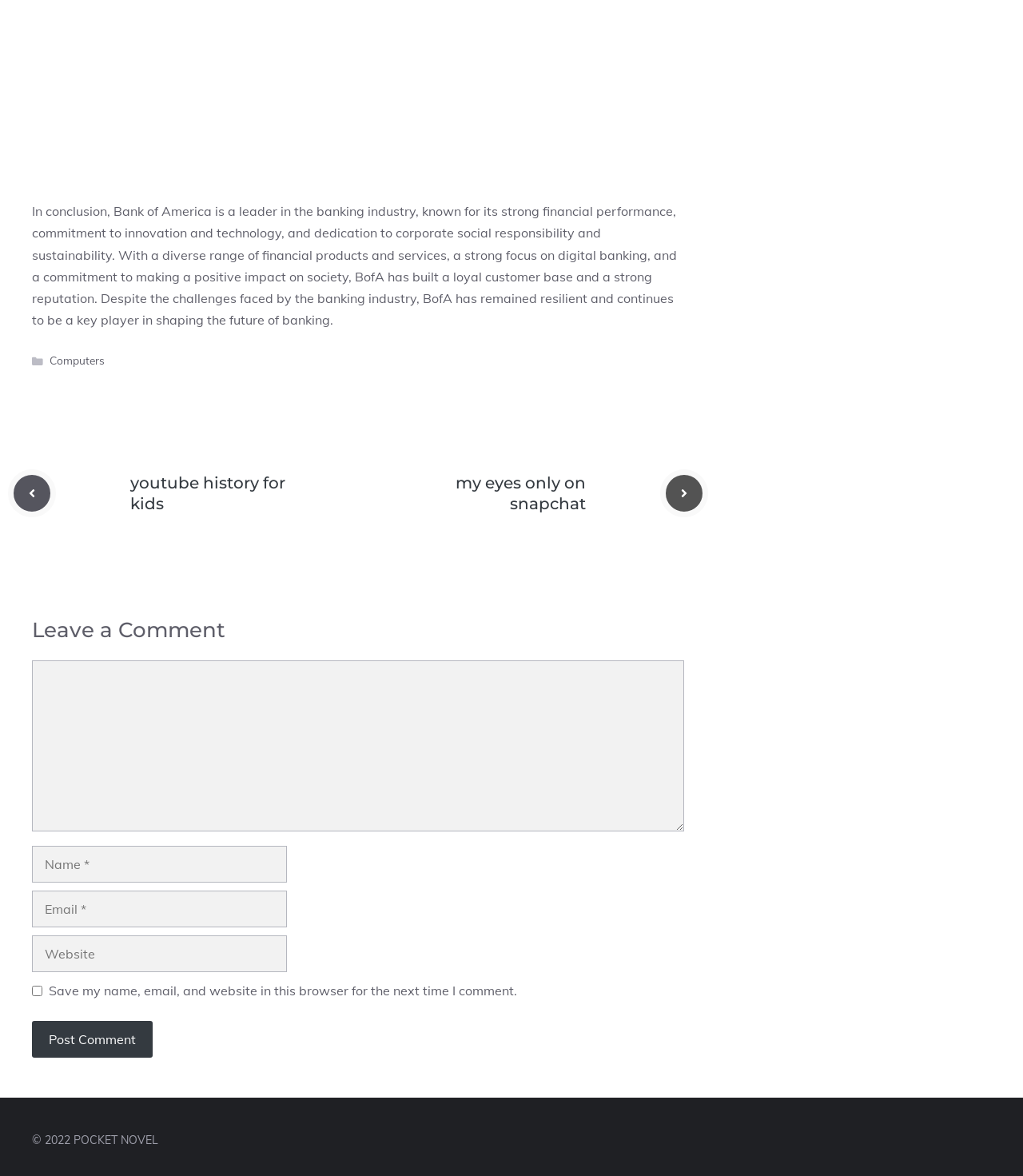Determine the bounding box coordinates of the clickable element to complete this instruction: "Click on the 'Post Comment' button". Provide the coordinates in the format of four float numbers between 0 and 1, [left, top, right, bottom].

[0.031, 0.868, 0.149, 0.899]